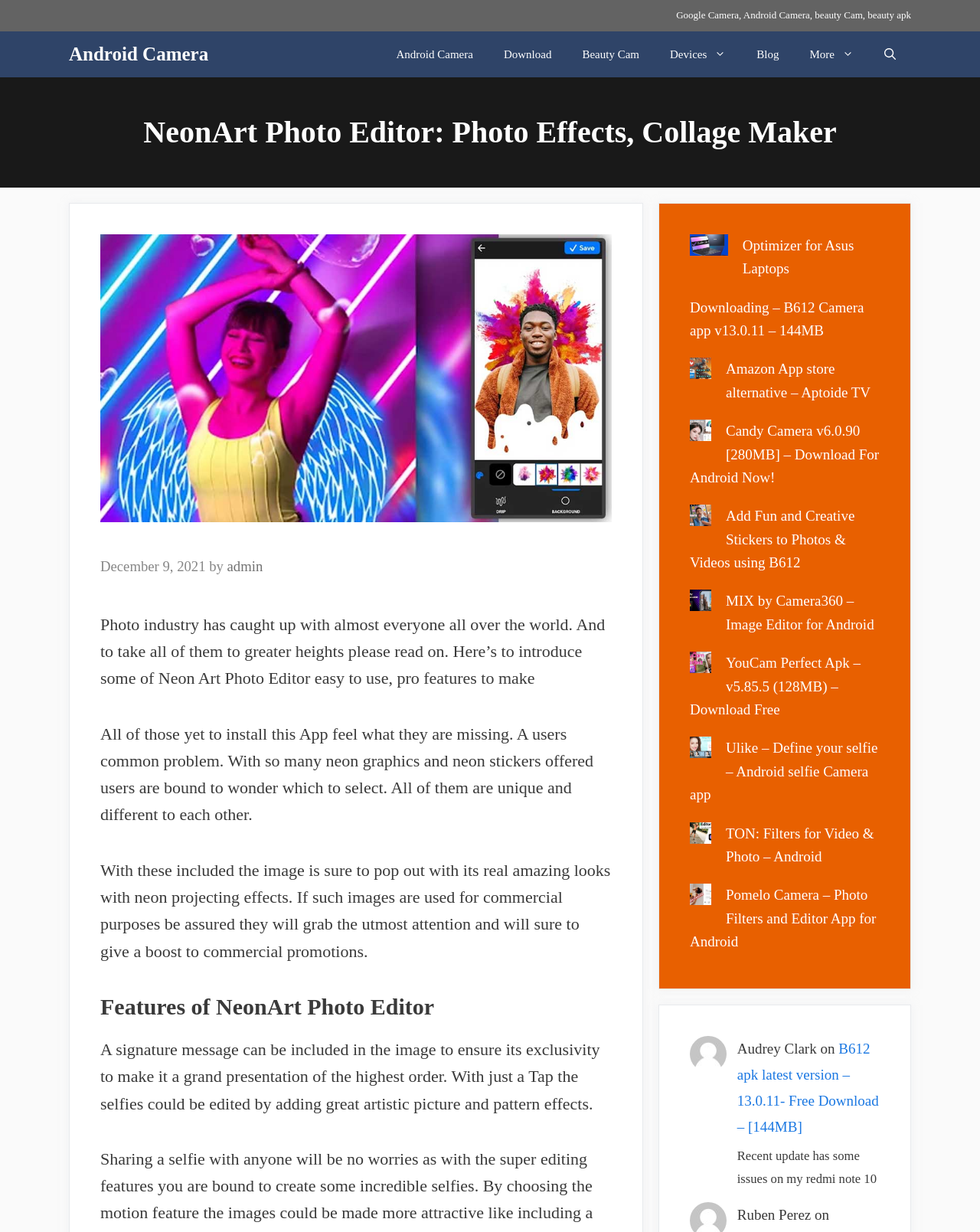Locate the bounding box coordinates of the element that should be clicked to execute the following instruction: "Explore 'Optimizer for Asus Laptops'".

[0.704, 0.19, 0.743, 0.213]